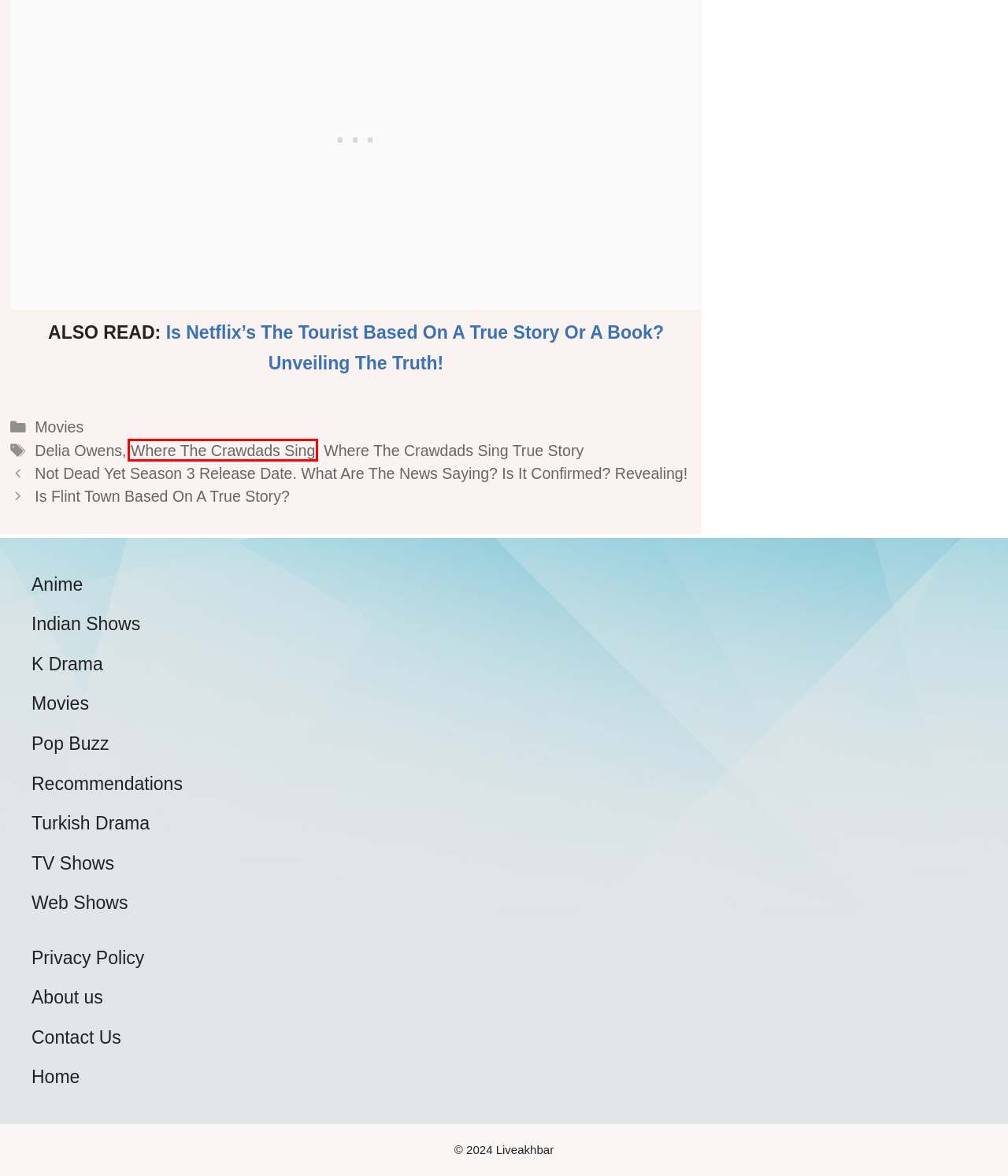With the provided screenshot showing a webpage and a red bounding box, determine which webpage description best fits the new page that appears after clicking the element inside the red box. Here are the options:
A. Where The Crawdads Sing True Story Archives - LiveAkhbar
B. Where The Crawdads Sing Archives - LiveAkhbar
C. About us - LiveAkhbar
D. Privacy Policy - LiveAkhbar
E. K Drama Archives - LiveAkhbar
F. Contact Us - LiveAkhbar
G. Is Flint Town Based On A True Story? -
H. Indian Shows Archives - LiveAkhbar

B